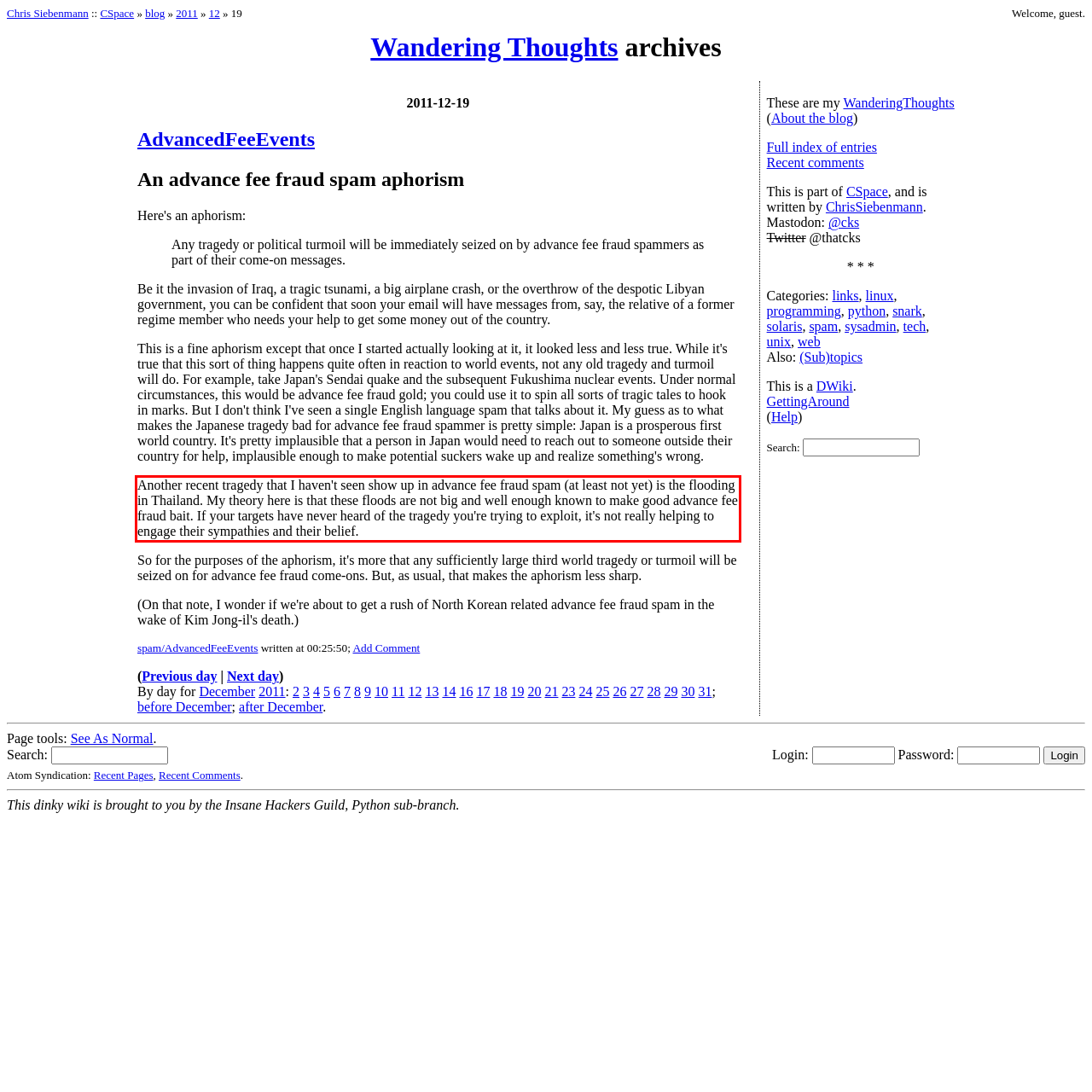Review the webpage screenshot provided, and perform OCR to extract the text from the red bounding box.

Another recent tragedy that I haven't seen show up in advance fee fraud spam (at least not yet) is the flooding in Thailand. My theory here is that these floods are not big and well enough known to make good advance fee fraud bait. If your targets have never heard of the tragedy you're trying to exploit, it's not really helping to engage their sympathies and their belief.